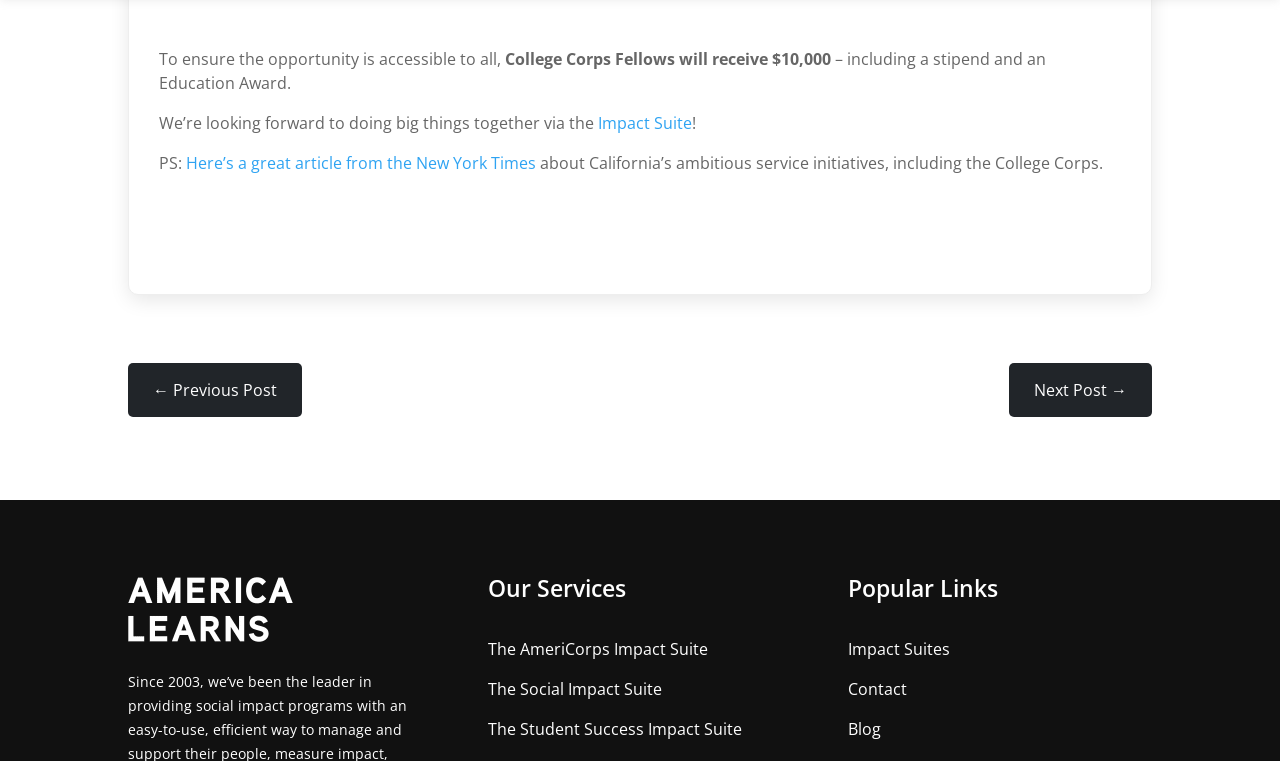Provide the bounding box coordinates, formatted as (top-left x, top-left y, bottom-right x, bottom-right y), with all values being floating point numbers between 0 and 1. Identify the bounding box of the UI element that matches the description: The AmeriCorps Impact Suite

[0.381, 0.839, 0.553, 0.868]